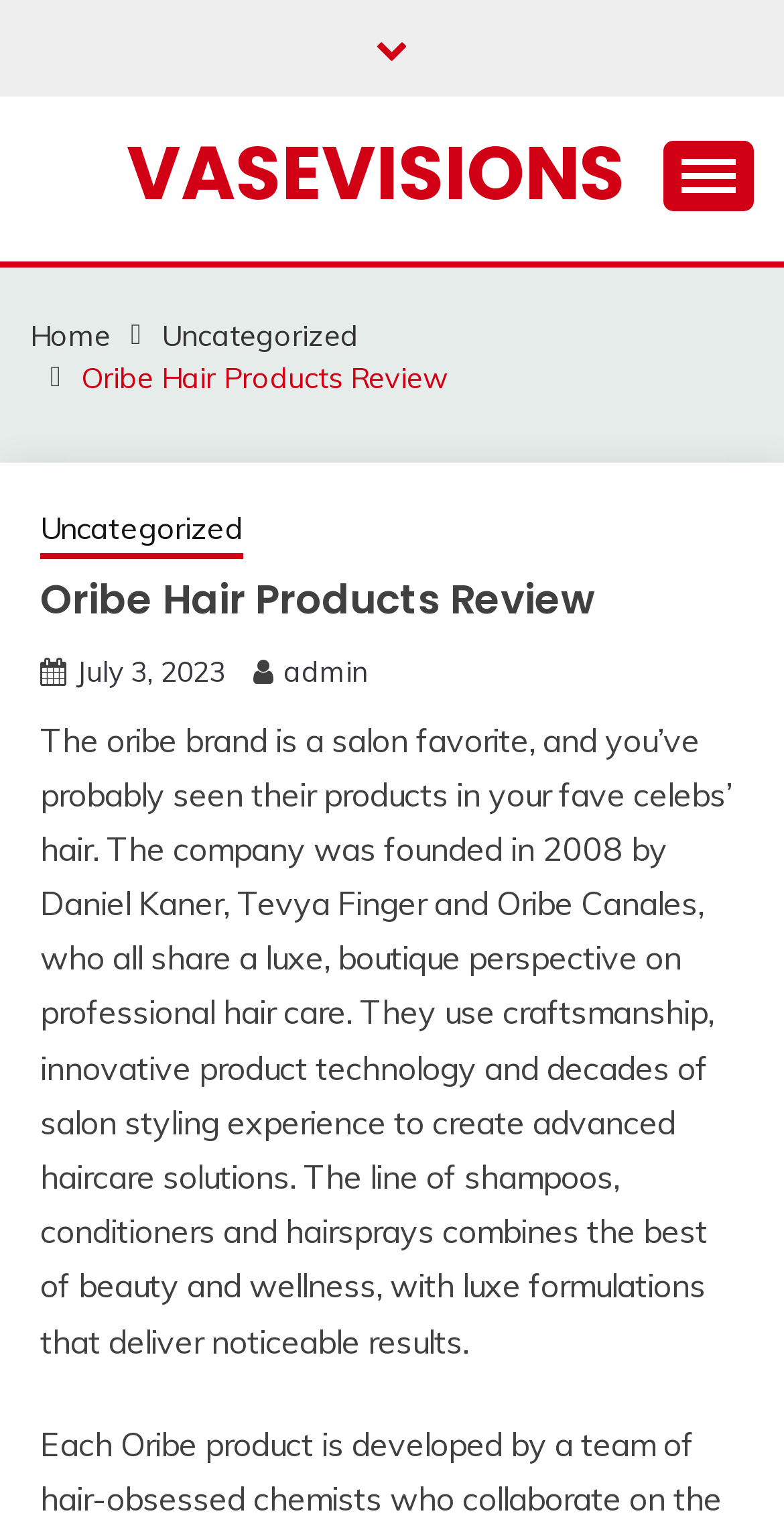Find the bounding box coordinates of the element to click in order to complete the given instruction: "Click on the VASEVISIONS link."

[0.162, 0.078, 0.797, 0.146]